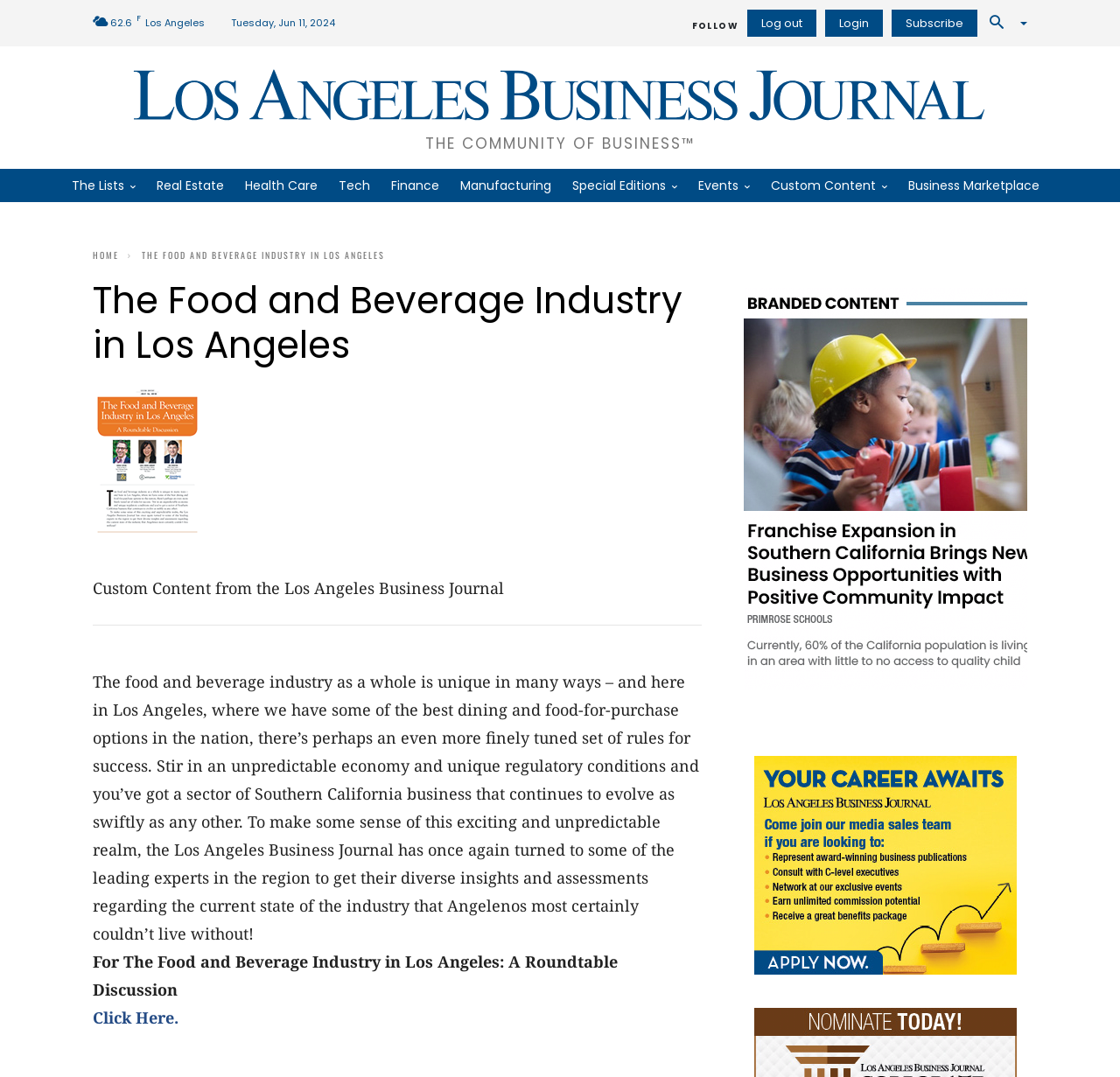Please determine the bounding box coordinates for the element that should be clicked to follow these instructions: "Click on the 'Custom Content' link".

[0.679, 0.157, 0.802, 0.188]